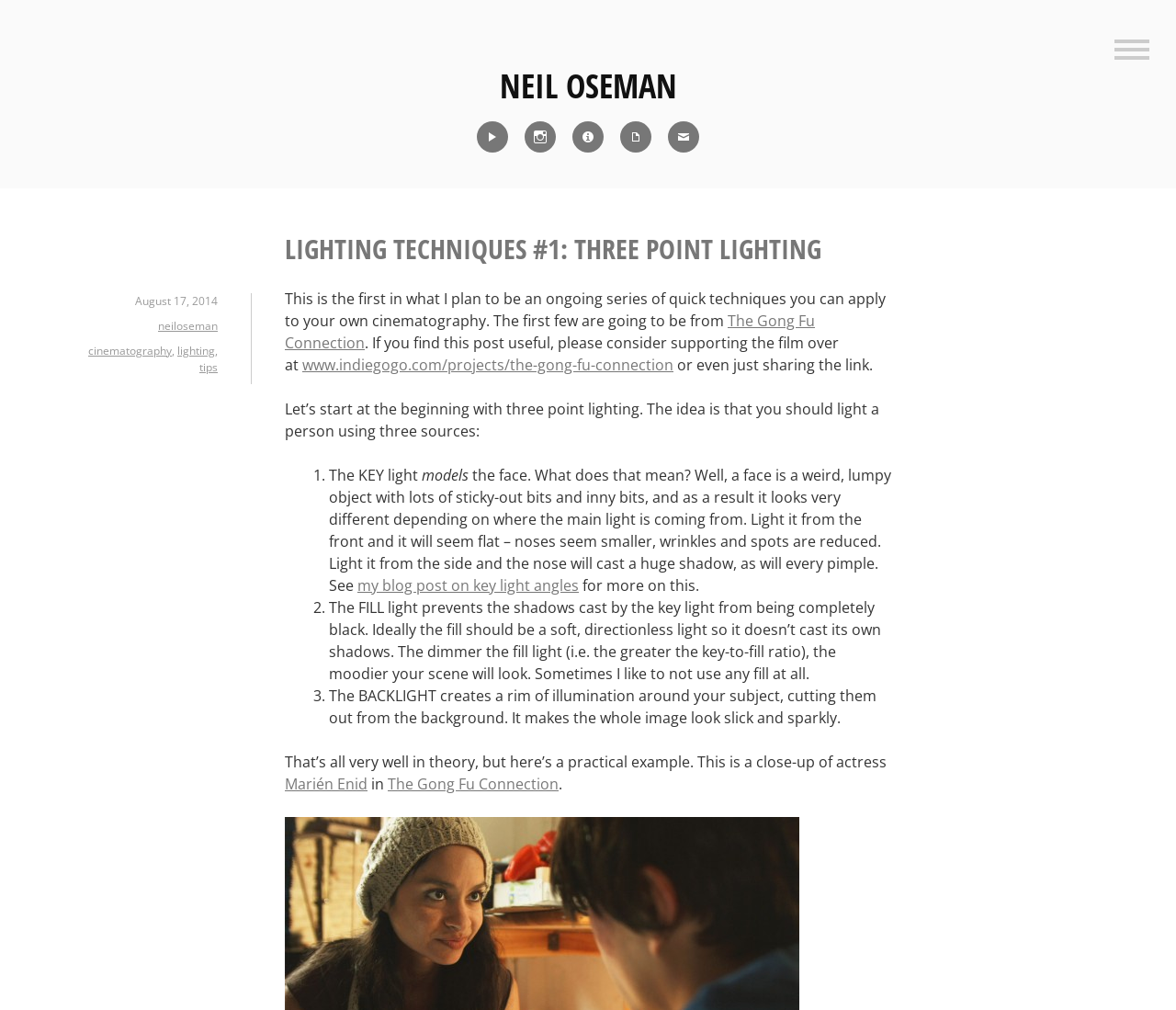What is the name of the film mentioned? From the image, respond with a single word or brief phrase.

The Gong Fu Connection